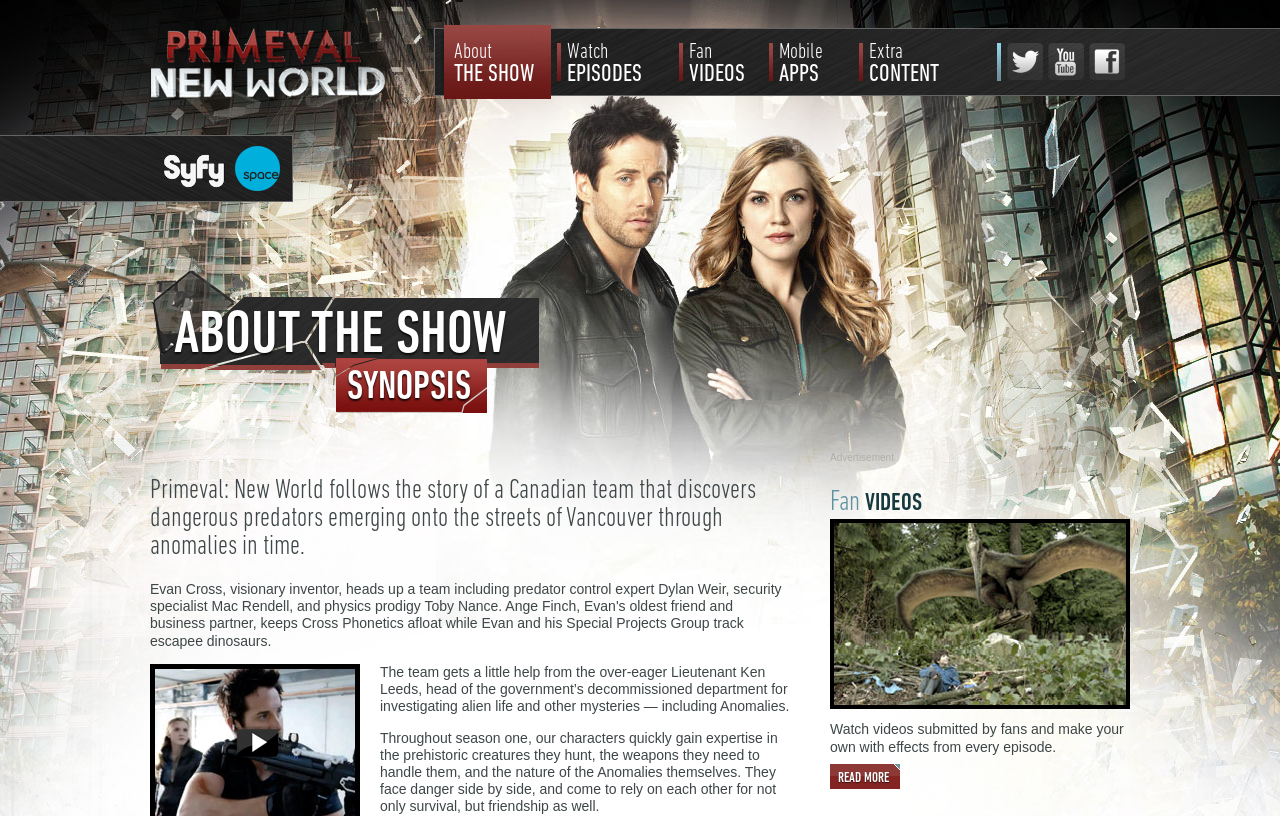What is the name of the team in the show?
Refer to the image and give a detailed answer to the question.

I read the text in the blockquote section, which mentions 'a Canadian team that discovers dangerous predators emerging onto the streets of Vancouver through anomalies in time'. Therefore, the name of the team is the Canadian team.